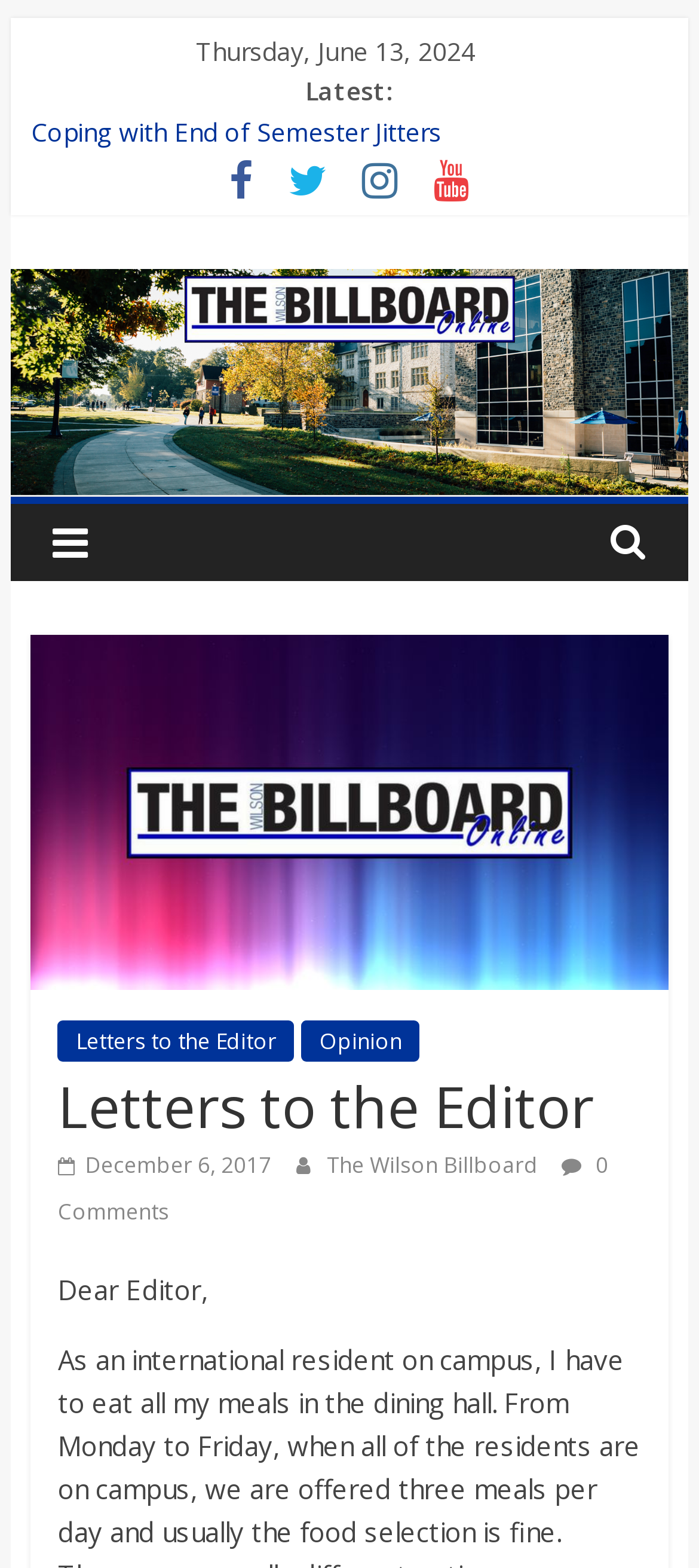Summarize the webpage comprehensively, mentioning all visible components.

The webpage is a letters to the editor section of The Wilson Billboard, a publication that features various articles and news. At the top left corner, there is a link to skip to the content. Below it, the current date, Thursday, June 13, 2024, is displayed. 

To the right of the date, there is a section labeled "Latest:" which lists several news articles. These articles include "Coping with End of Semester Jitters", "Ten Beginnings Showcases Wilson Fiction Writers", "Wilson Equestrian Teams Going Strong", "Wilson Alumna Returns to Teach", and "Therese Frare Reflects on AIDS, Two-Spirit Photography". 

Below the news articles, there are four social media icons, represented by Unicode characters. 

On the top right corner, there is a link to The Wilson Billboard, accompanied by its logo. Below the logo, there is a search bar. 

In the middle of the page, there are three tabs: "Letters to the Editor", "Opinion", and an empty tab. The "Letters to the Editor" tab is currently selected. 

Below the tabs, there is a header that reads "Letters to the Editor". 

Under the header, there is an article with a publication date of December 6, 2017. The article has a link to The Wilson Billboard and a comment section with 0 comments. 

The article itself starts with the text "Dear Editor,".